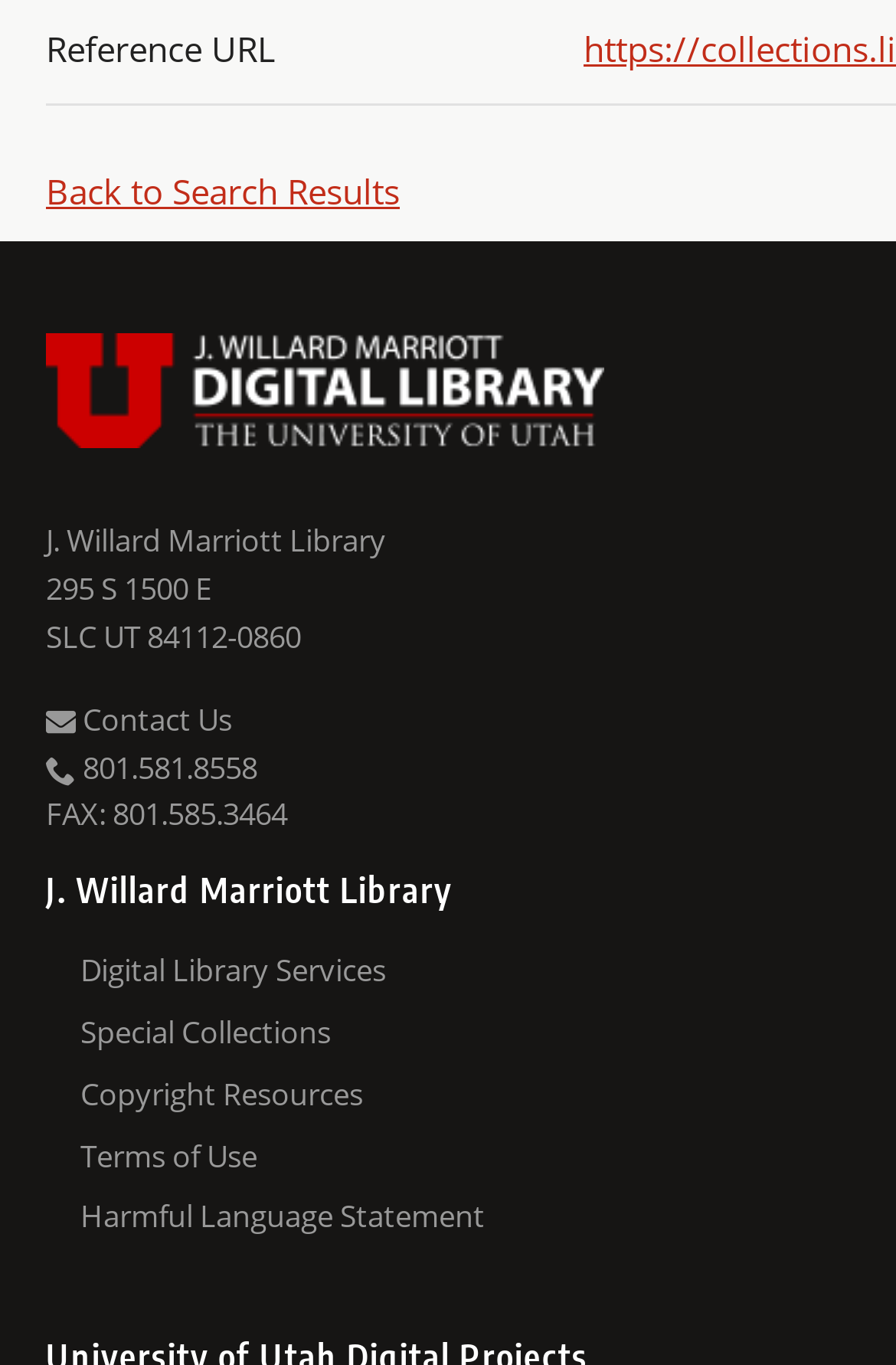Locate and provide the bounding box coordinates for the HTML element that matches this description: "Guinness Super League".

None